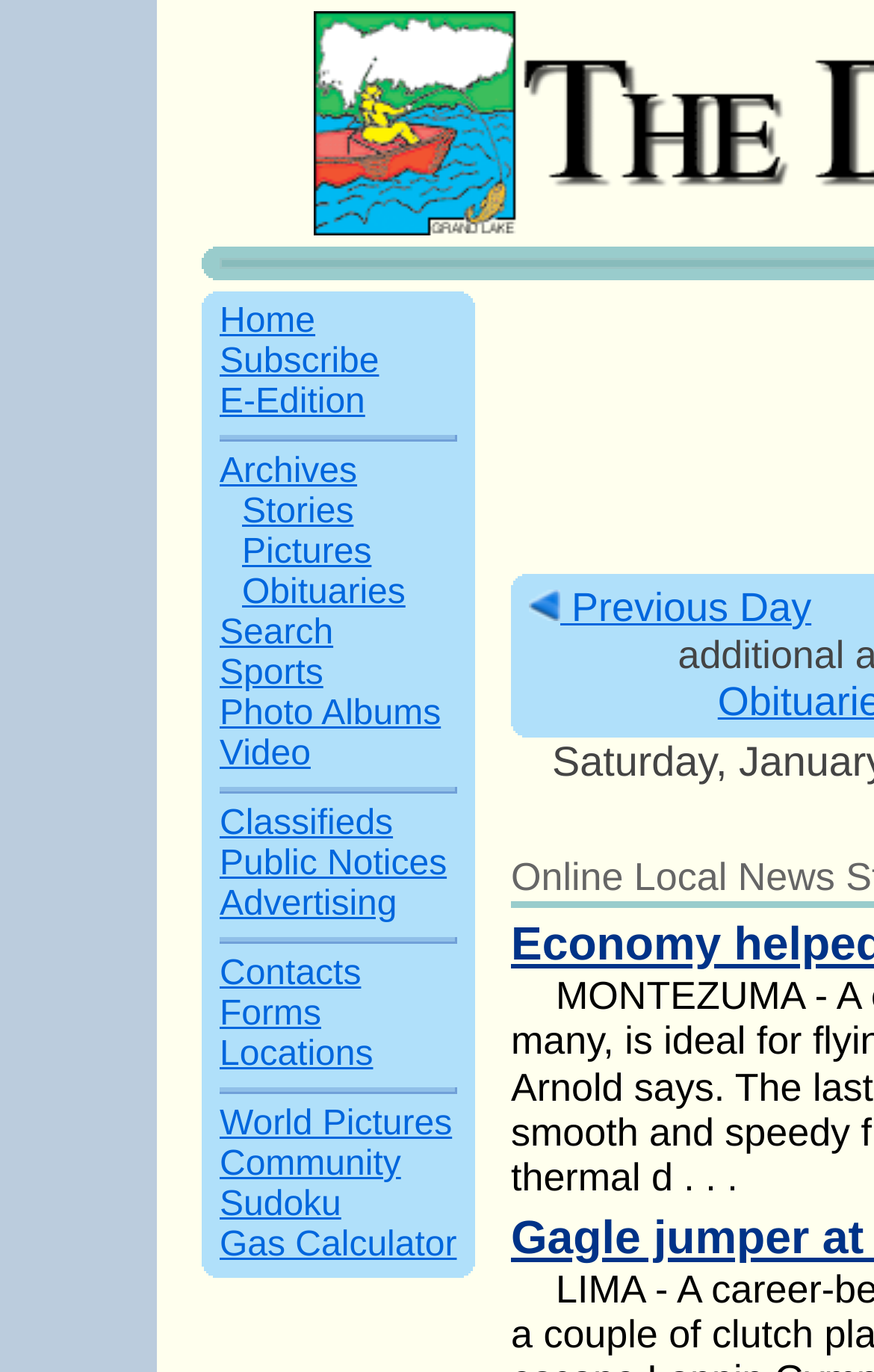Find the bounding box coordinates of the element you need to click on to perform this action: 'search for stories'. The coordinates should be represented by four float values between 0 and 1, in the format [left, top, right, bottom].

[0.251, 0.448, 0.381, 0.475]